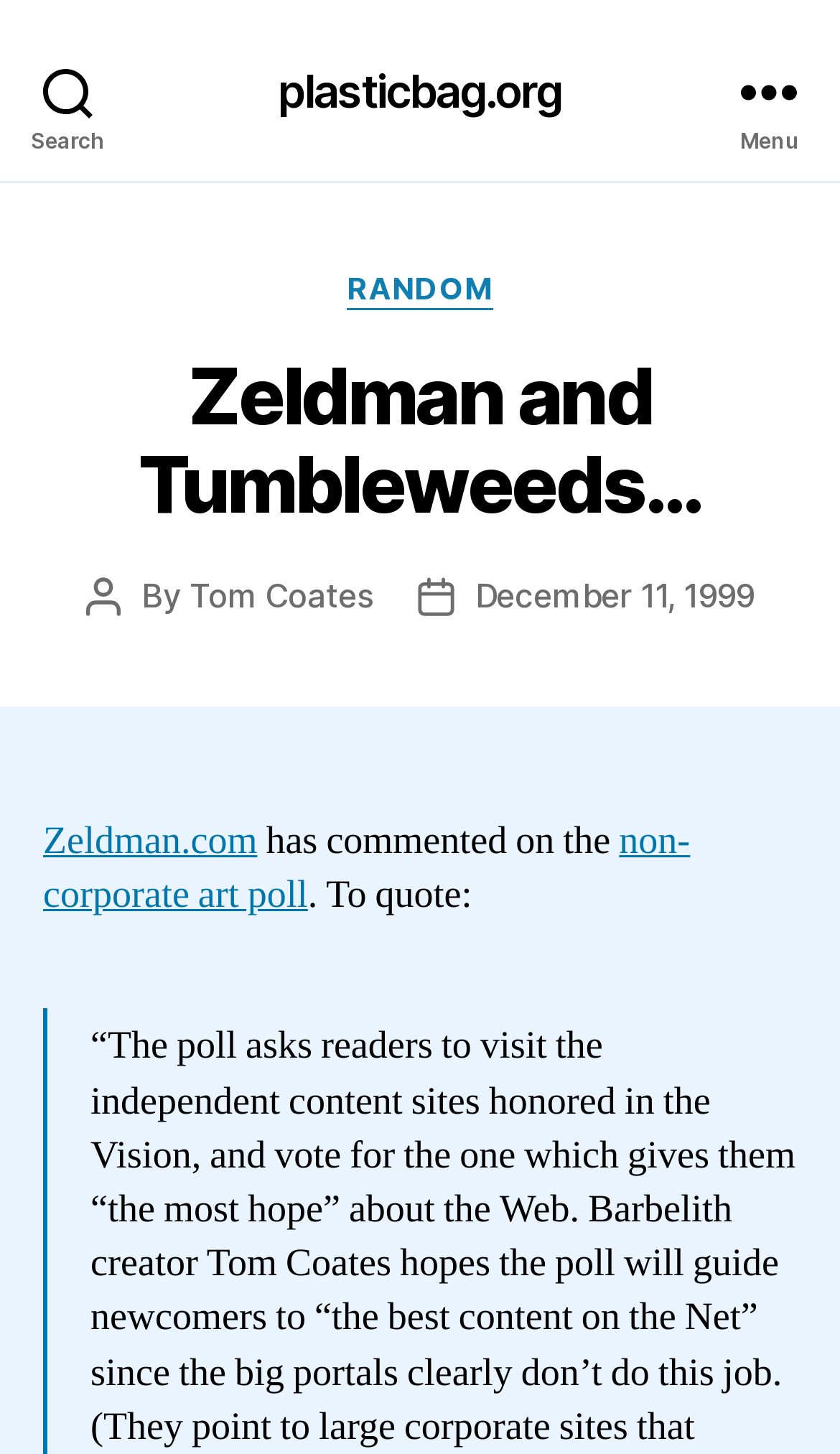What is the category of the post?
Look at the image and construct a detailed response to the question.

I found the category of the post by looking at the link 'RANDOM' which is a category of the post.